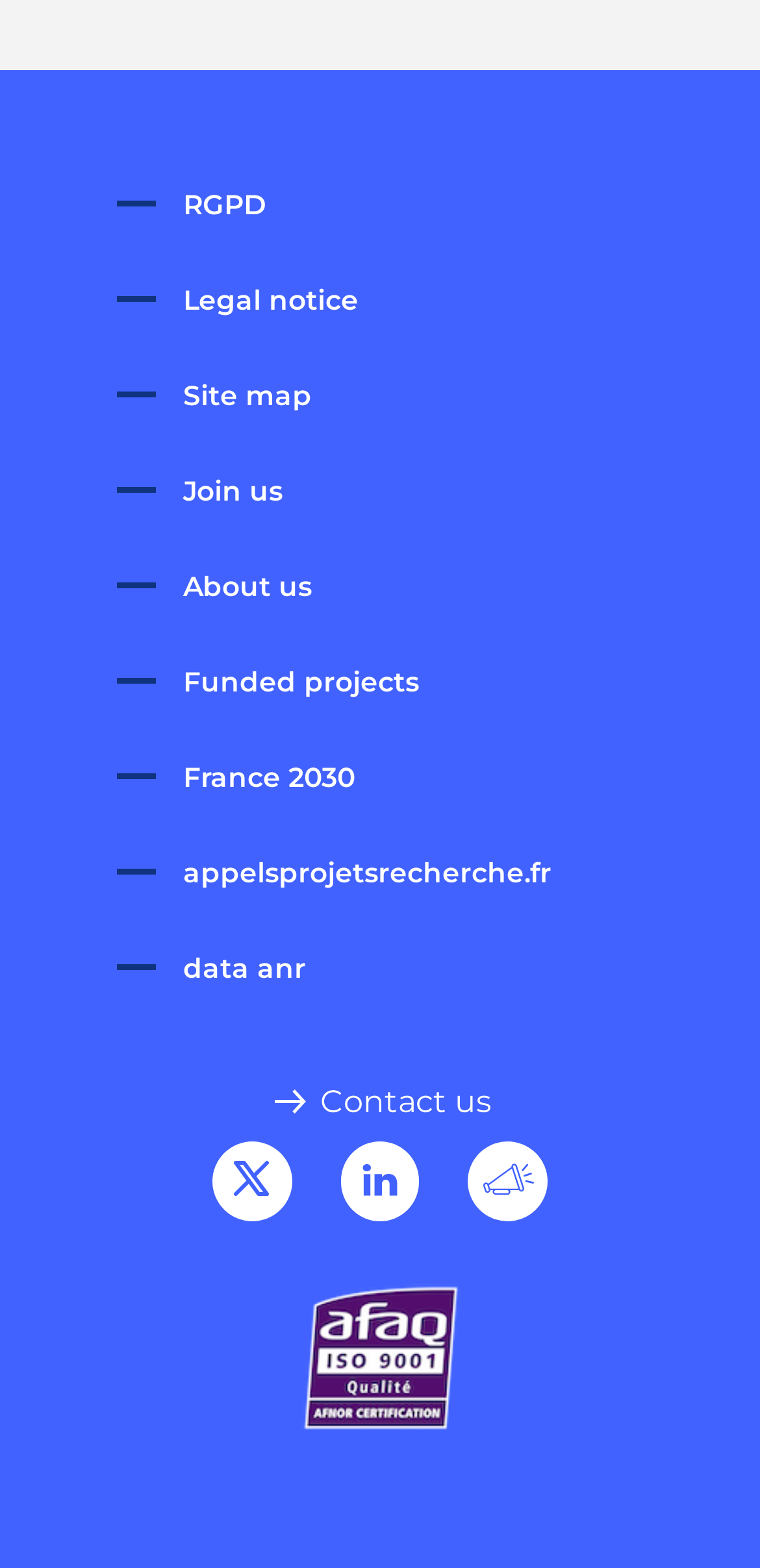What type of content is linked on the 'Funded projects' page?
Give a one-word or short phrase answer based on the image.

Research projects